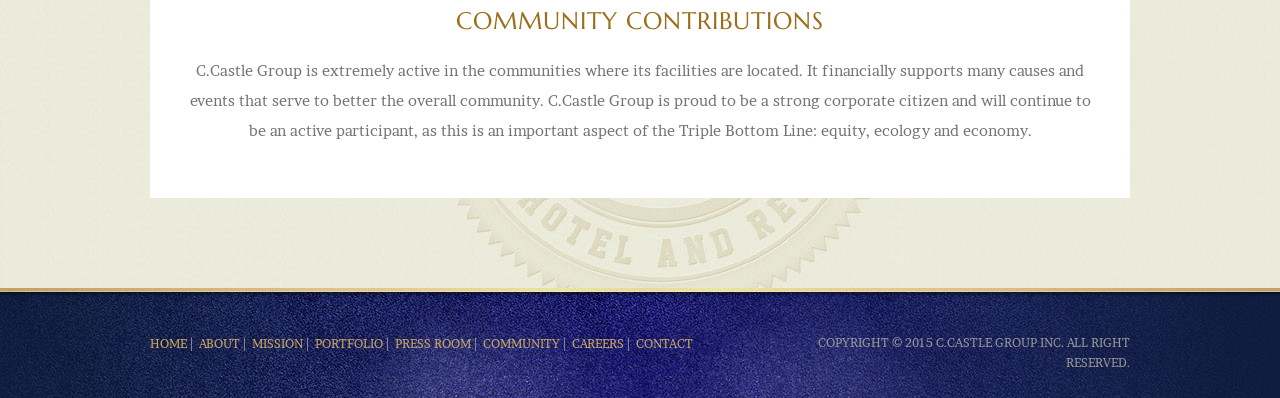Please identify the bounding box coordinates of the element I need to click to follow this instruction: "visit press room".

[0.309, 0.845, 0.368, 0.883]